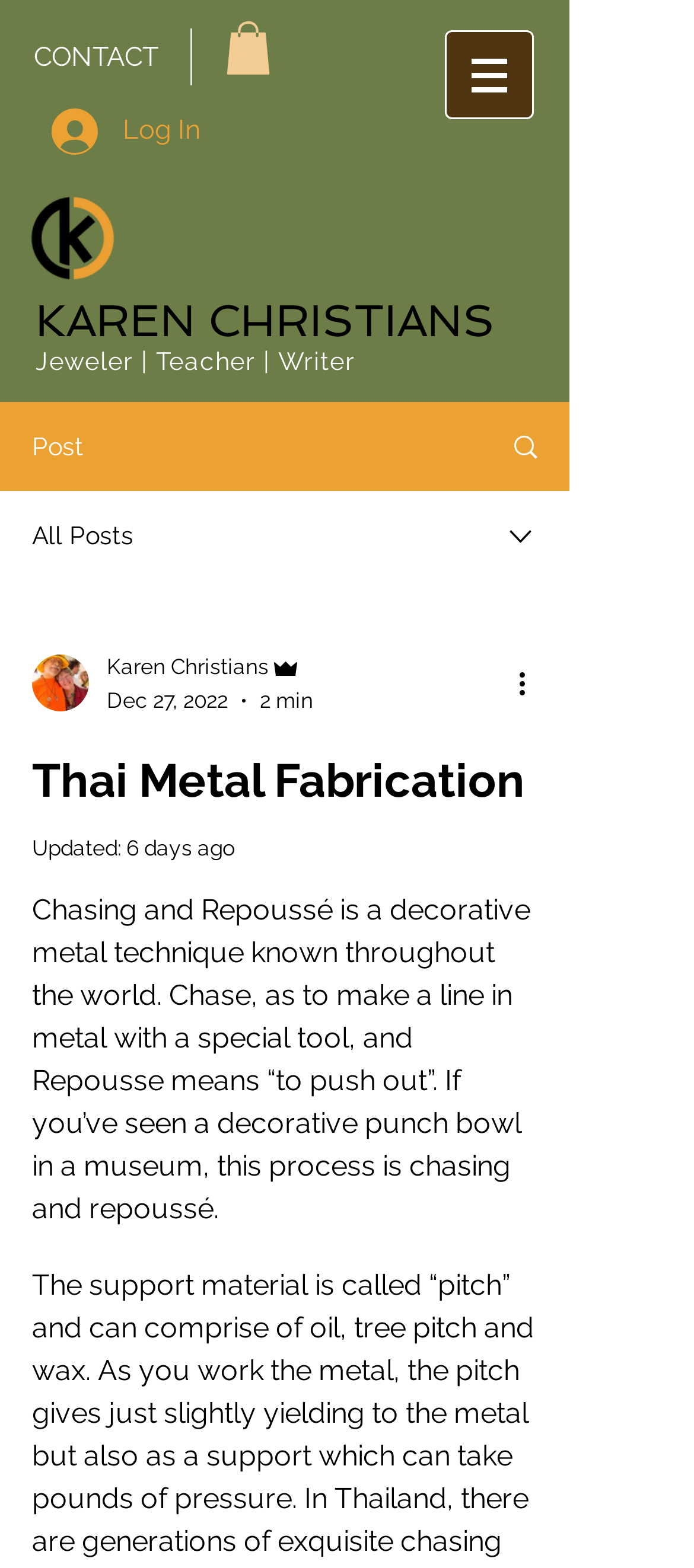What is the role of the author?
Observe the image and answer the question with a one-word or short phrase response.

Jeweler | Teacher | Writer